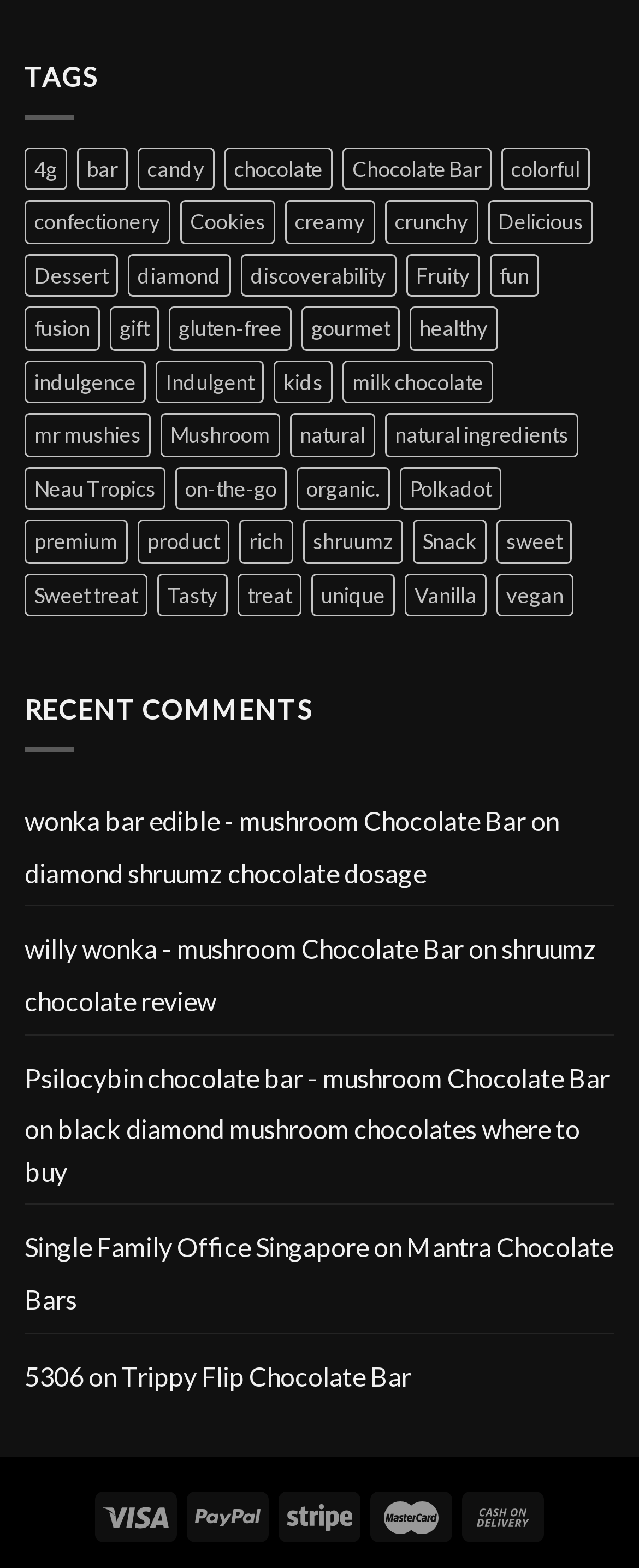Determine the bounding box coordinates for the element that should be clicked to follow this instruction: "Check the 'Trippy Flip Chocolate Bar' link". The coordinates should be given as four float numbers between 0 and 1, in the format [left, top, right, bottom].

[0.19, 0.861, 0.644, 0.893]